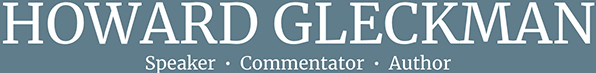What is the overall aesthetic of the logo's design?
Please answer the question as detailed as possible.

The caption describes the logo's design as having a 'clean and sophisticated aesthetic', which suggests that it is simple, elegant, and professional in appearance.